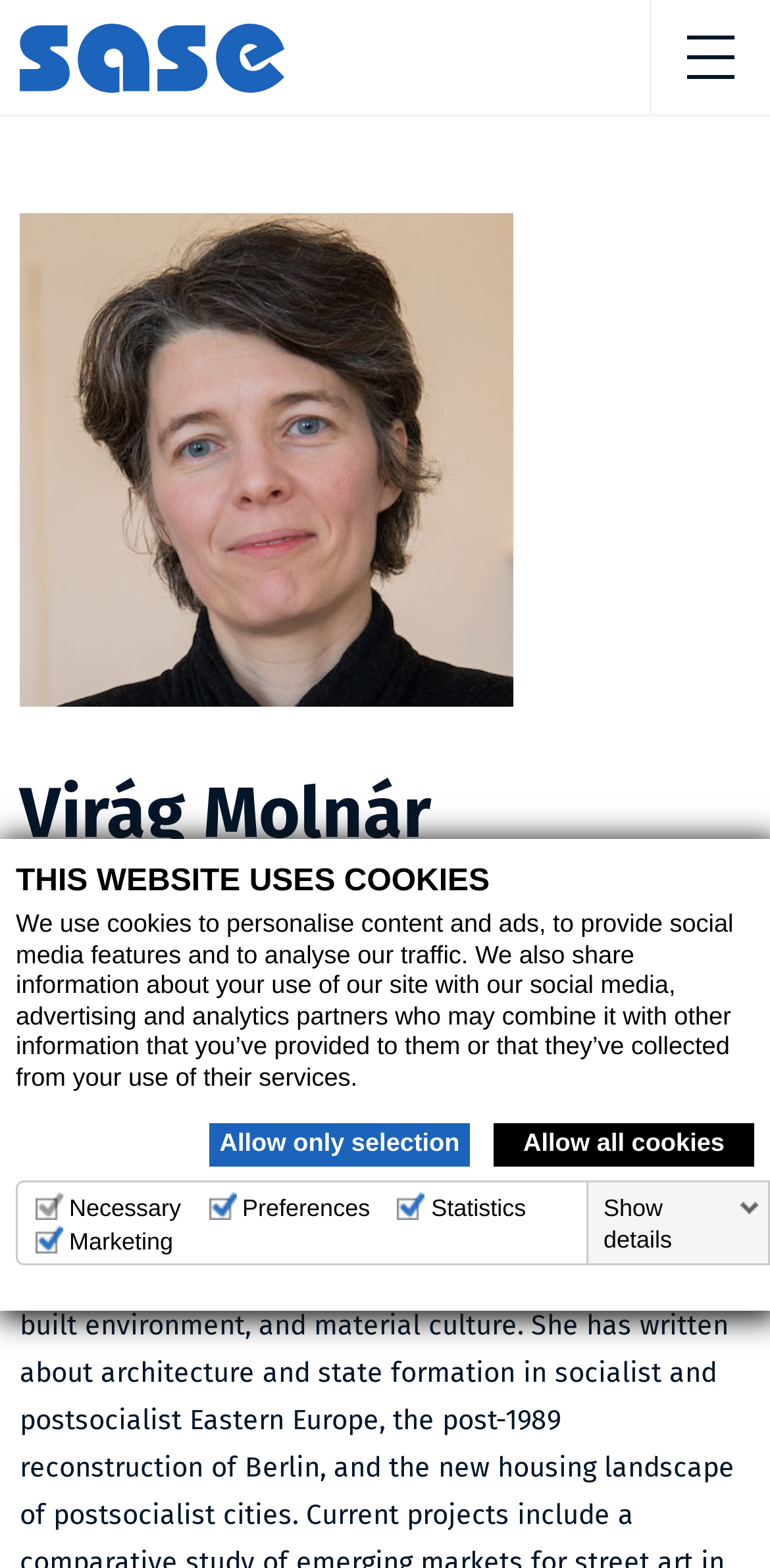Identify the bounding box coordinates for the UI element described as: "parent_node: Preferences". The coordinates should be provided as four floats between 0 and 1: [left, top, right, bottom].

[0.271, 0.759, 0.304, 0.775]